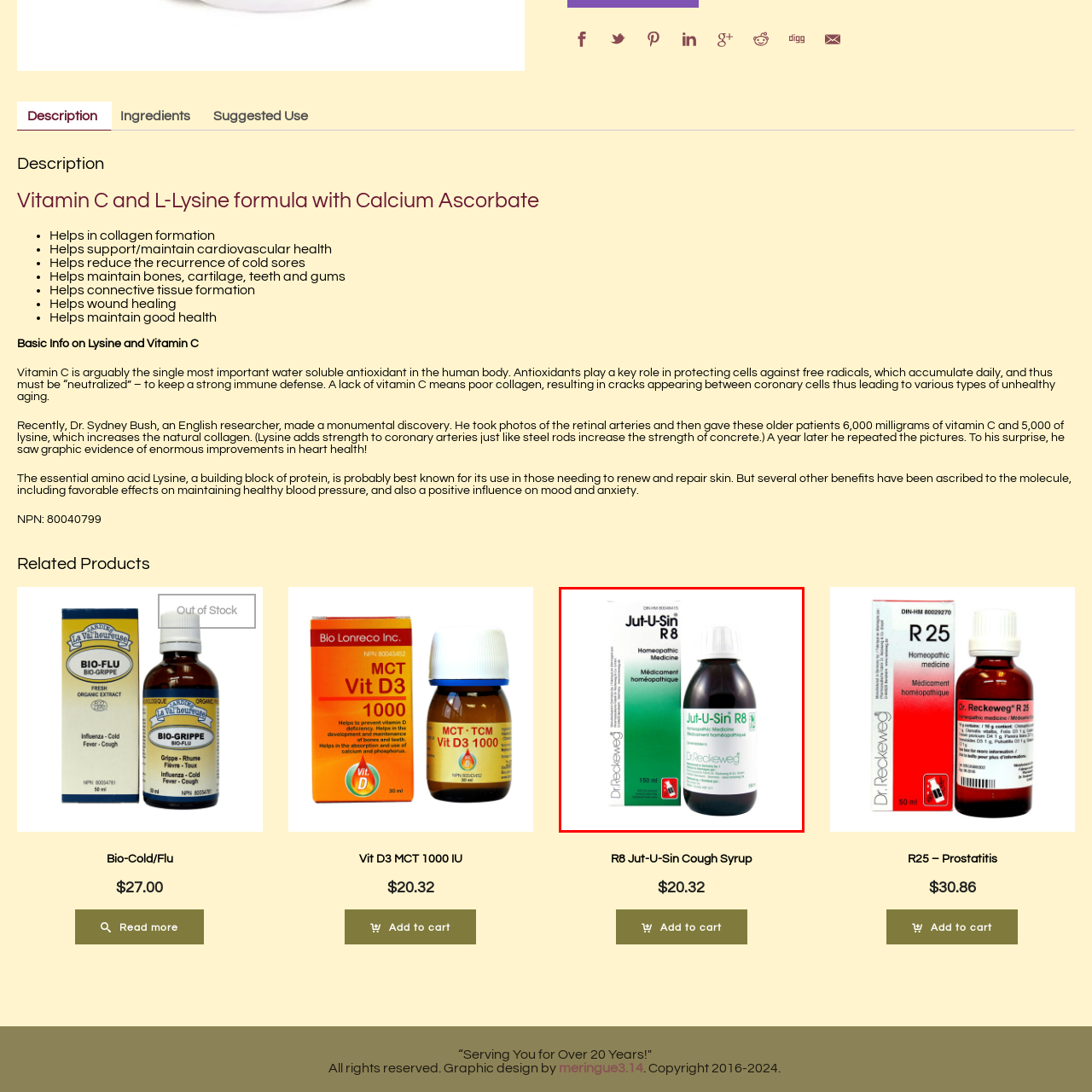Observe the image within the red-bordered area and respond to the following question in detail, making use of the visual information: What is the purpose of the product?

The purpose of the product is to serve as a remedy for conditions such as cough, which is mentioned in the caption as it is suggested for cough, aligning with its designation under homeopathic medicines.